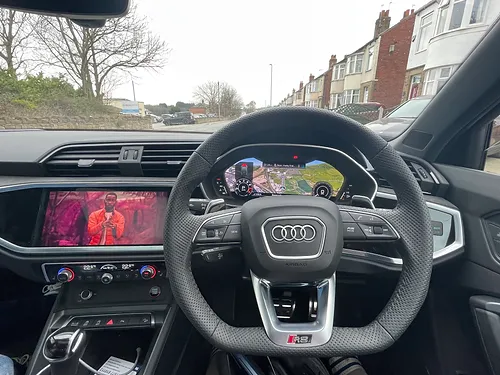What is visible through the windshield?
From the image, respond with a single word or phrase.

Residential area